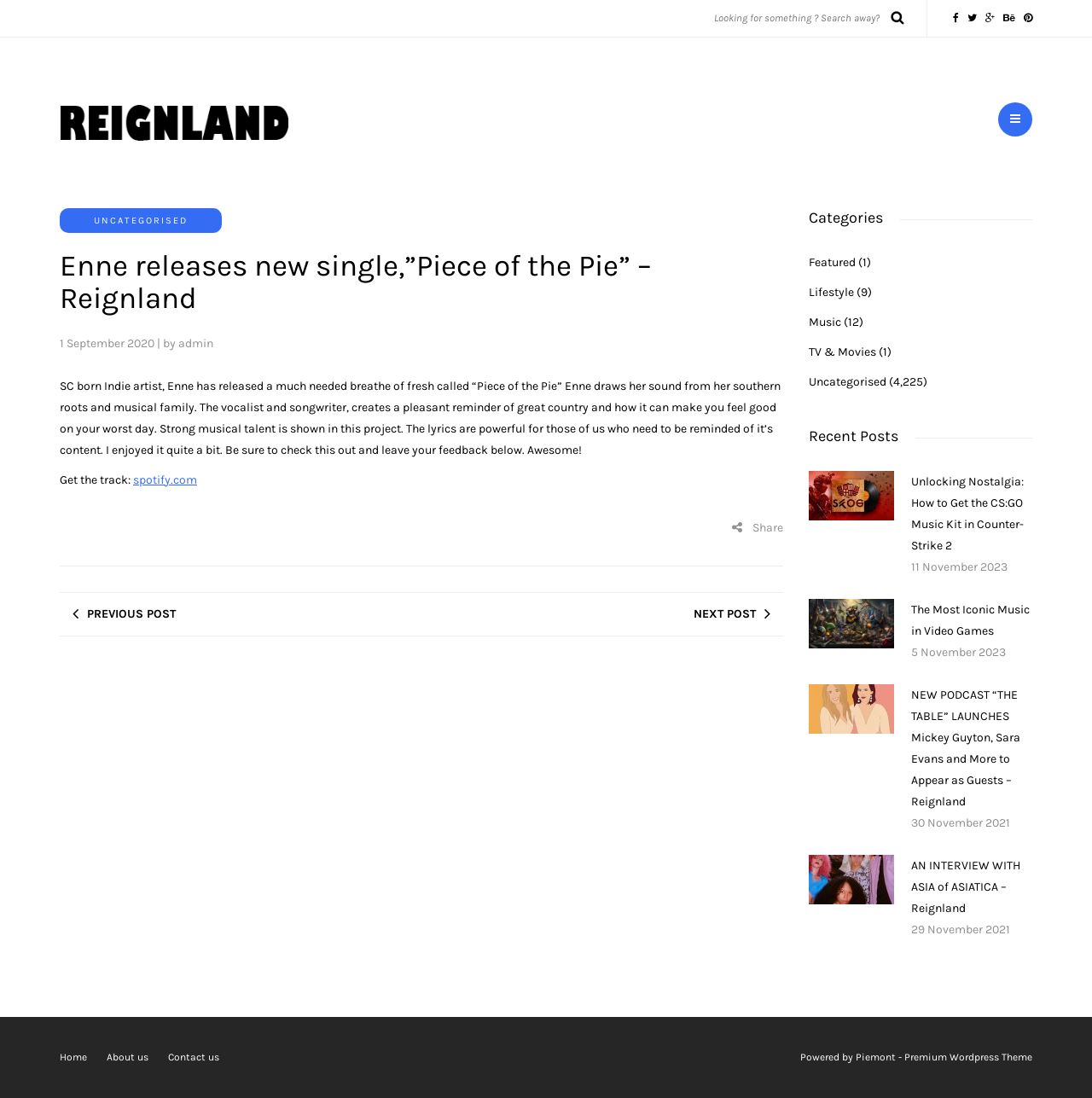Create a detailed narrative describing the layout and content of the webpage.

This webpage is about a music blog called Reignland, which features articles and news about music, lifestyle, and TV & movies. At the top of the page, there is a search bar with a search button, accompanied by several social media links. Below the search bar, there is a header section with a logo and a navigation menu.

The main content of the page is an article about Enne, a South Carolina-born indie artist, who has released a new single called "Piece of the Pie". The article provides a brief description of Enne's music style and the new single, along with a link to listen to the track on Spotify. The article also includes a section for readers to share their feedback.

Below the article, there are links to previous and next posts, as well as a section for categories, which includes links to featured, lifestyle, music, TV & movies, and uncategorized posts. Each category has a number of posts associated with it.

On the right-hand side of the page, there is a section for recent posts, which displays a list of article titles, each with a thumbnail image and a date. The recent posts section takes up most of the right-hand side of the page.

At the bottom of the page, there is a footer section with links to the home page, about us, and contact us, as well as a copyright notice and a link to the theme provider.